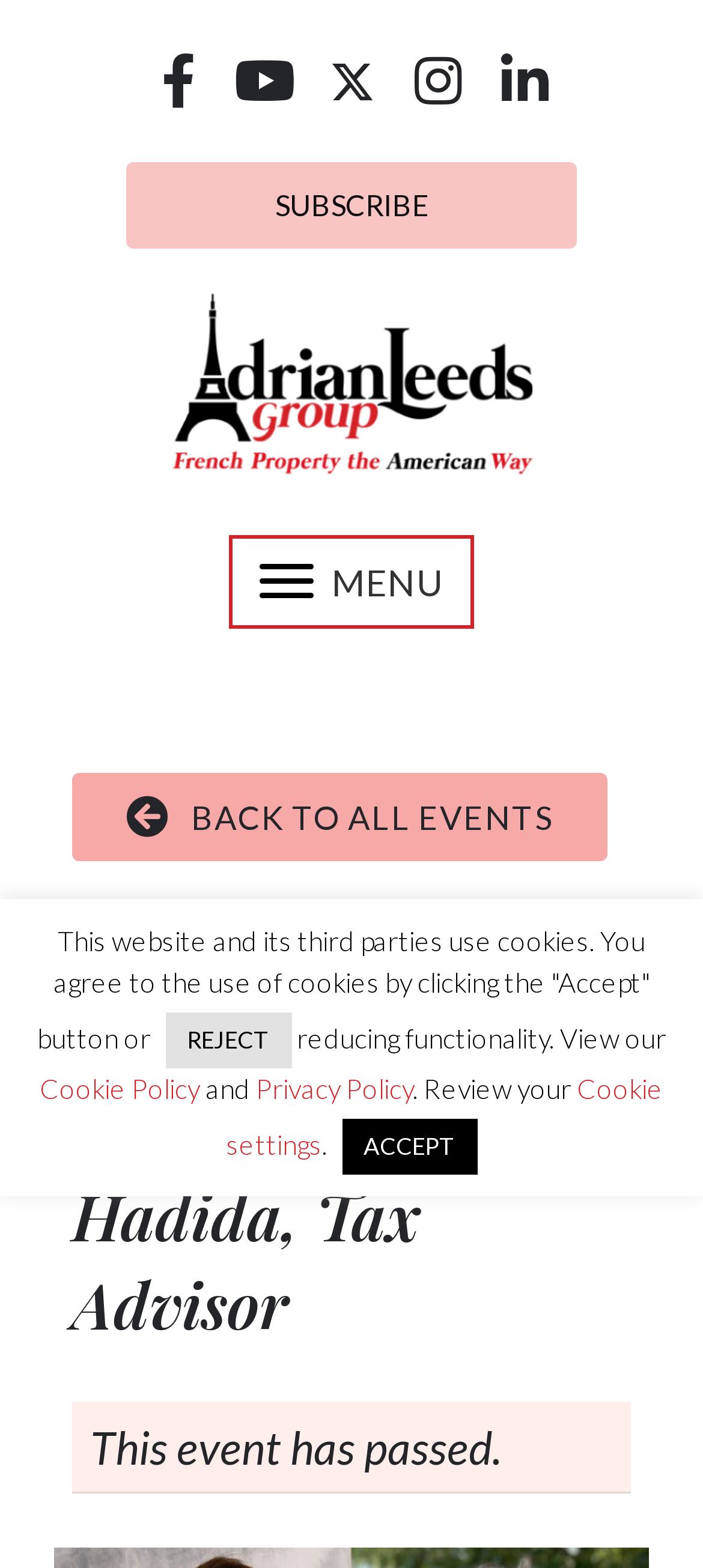Identify the main title of the webpage and generate its text content.

Brian Dunhill, Financial Advisor & Jonathan Hadida, Tax Advisor